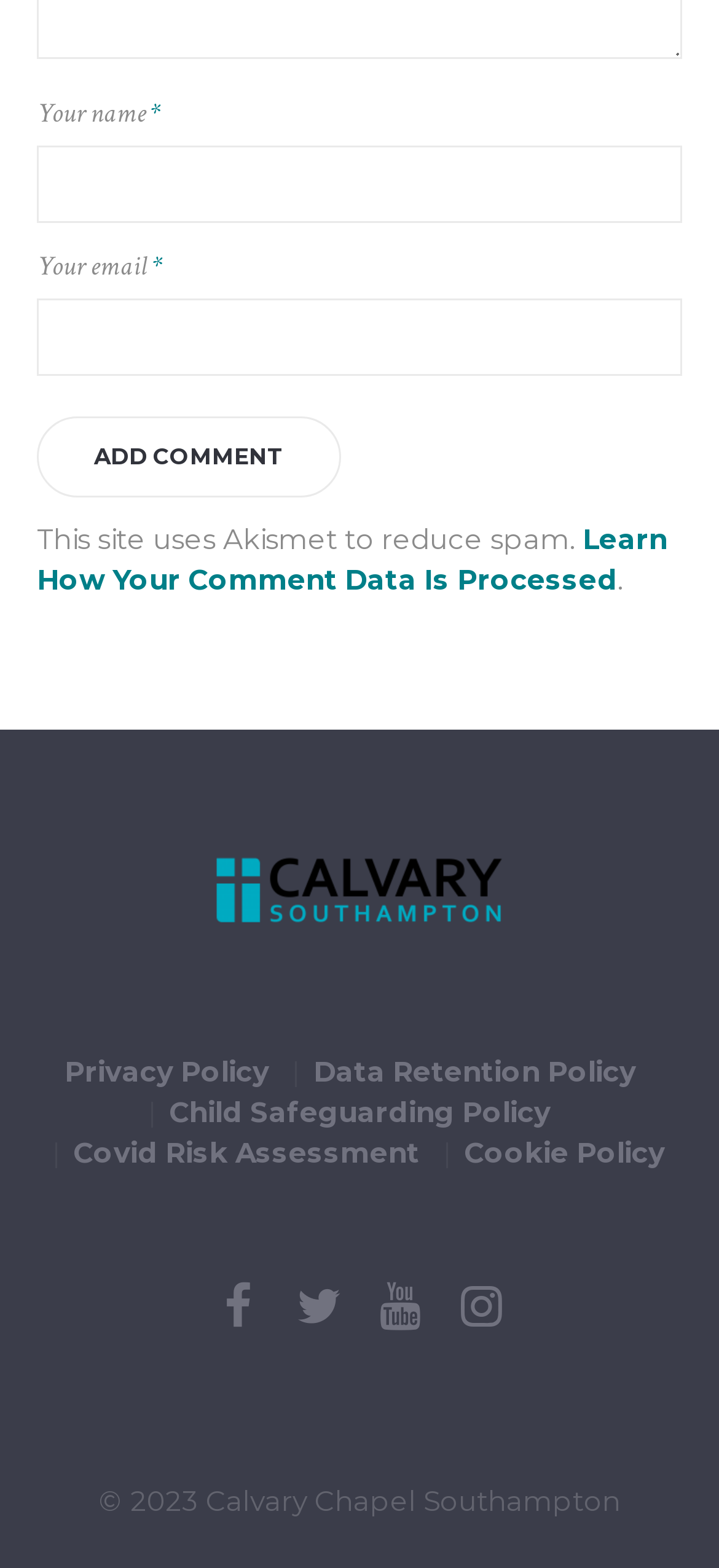Could you indicate the bounding box coordinates of the region to click in order to complete this instruction: "Learn how your comment data is processed".

[0.051, 0.333, 0.928, 0.381]